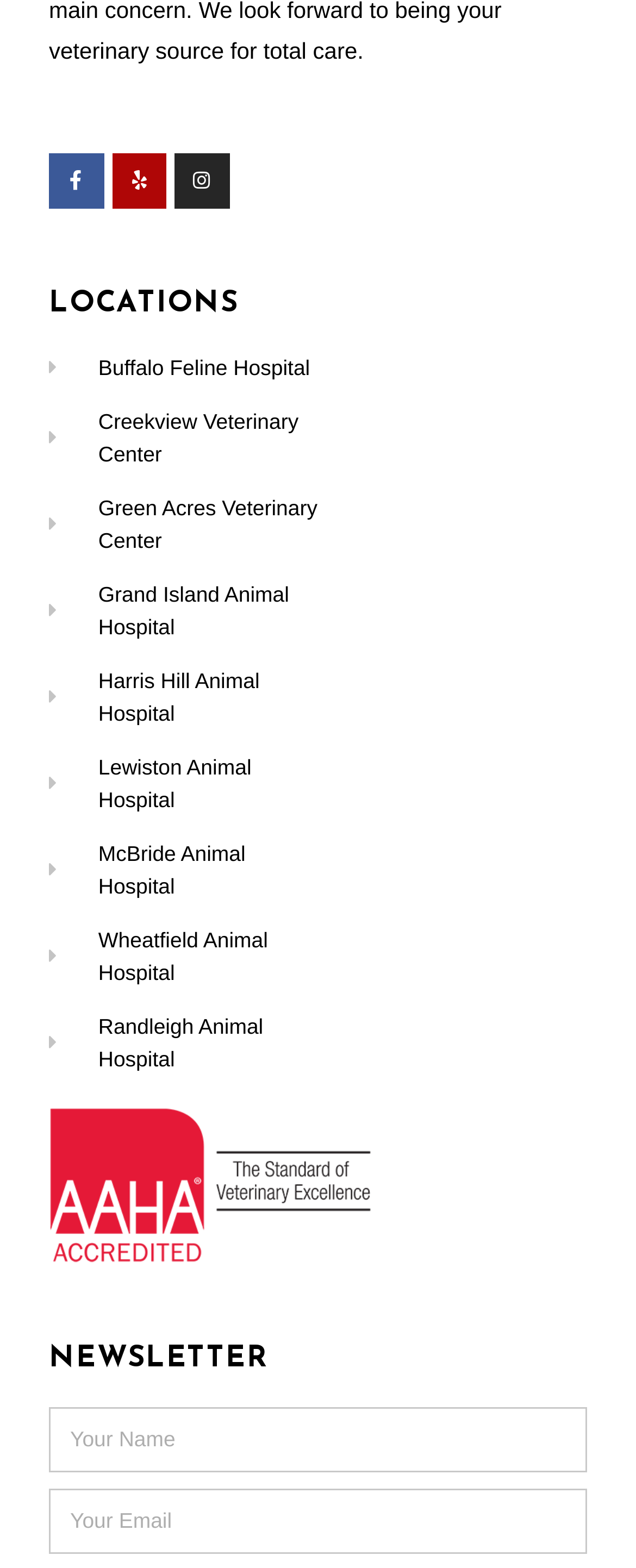What is the common theme among the listed locations?
Using the visual information, respond with a single word or phrase.

Veterinary hospitals